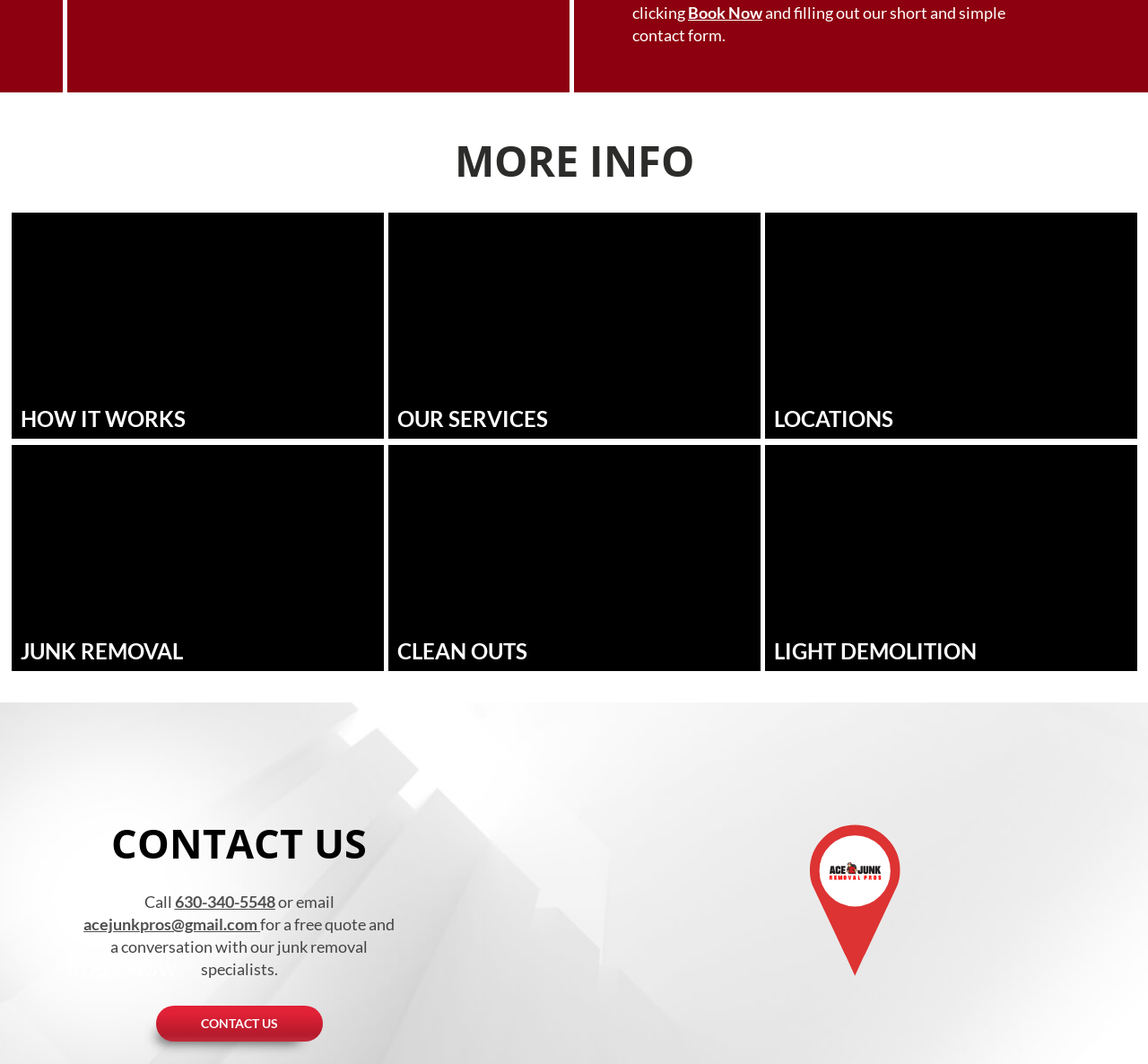What services does the company offer?
Answer the question with detailed information derived from the image.

I found the services offered by the company by looking at the links in the middle section of the webpage, which include 'JUNK REMOVAL', 'CLEAN OUTS', and 'LIGHT DEMOLITION'.